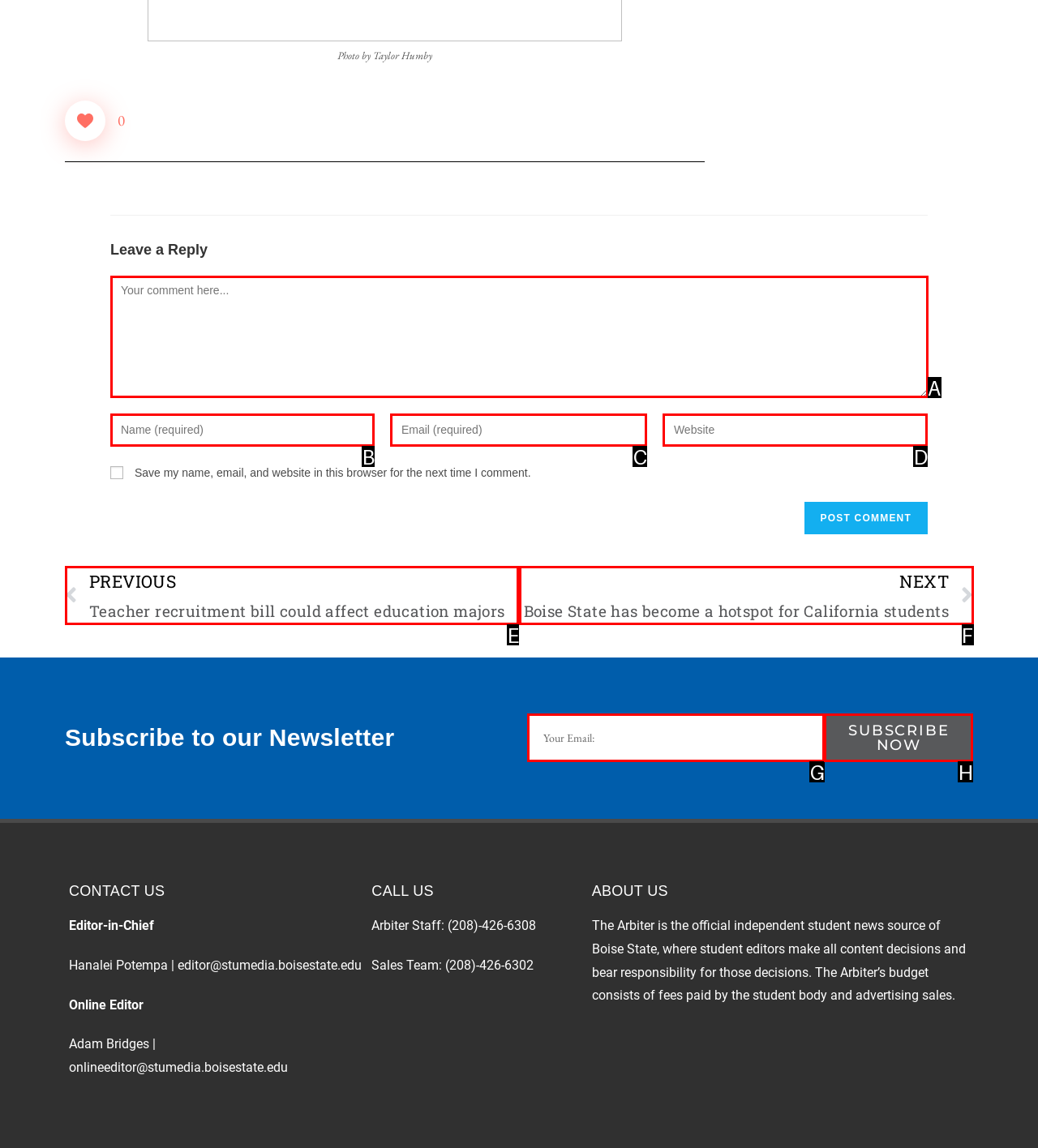From the given choices, identify the element that matches: Subscribe Now
Answer with the letter of the selected option.

H